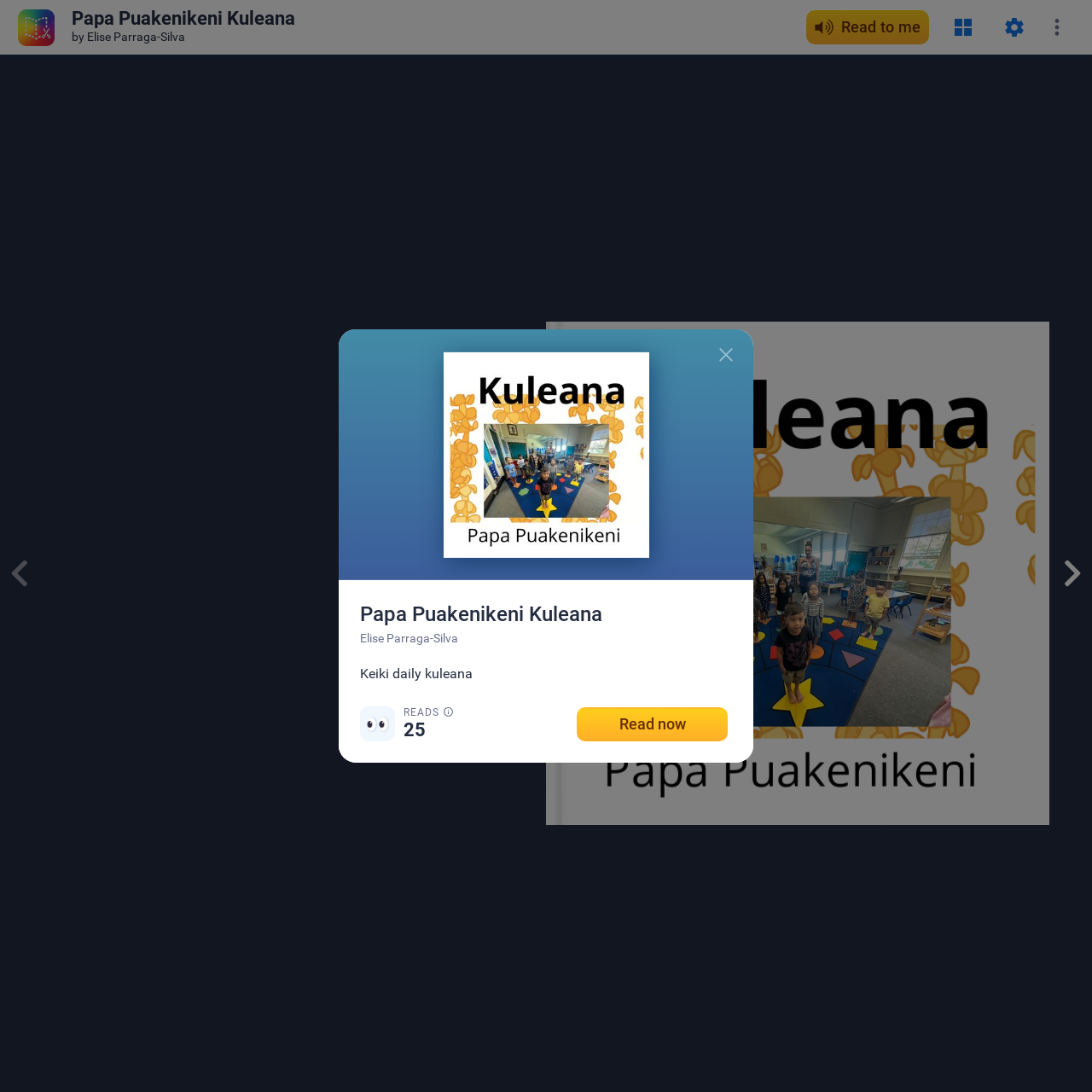Create a detailed narrative of the webpage’s visual and textual elements.

This webpage is about "Papa Puakenikeni Kuleana", a digital book created by Elise Parraga-Silva. At the top left, there is a link to the Book Creator website. Next to it, the title "Papa Puakenikeni Kuleana" is displayed prominently, followed by the author's name "by Elise Parraga-Silva". 

On the right side of the top section, there is a heading "Cover" with an image below it. Below the title and author section, there are four buttons aligned horizontally: "Read to me", "Pages", "Settings", and "Menu". 

The main content area takes up most of the page, with a status indicator at the top. Inside the main area, there are two lines of text: "Kuleana" and "Papa Puakenikeni". 

At the bottom right, there is a link to go to the next page. When a user clicks on the book title at the top, a modal dialog box appears, displaying the book title, author, and a brief description "Keiki daily kuleana". The dialog box also shows the number of reads, "25", which is updated daily. There is a "Read now" button at the bottom of the dialog box. The dialog box can be closed by clicking on the "cross" button at the top right.